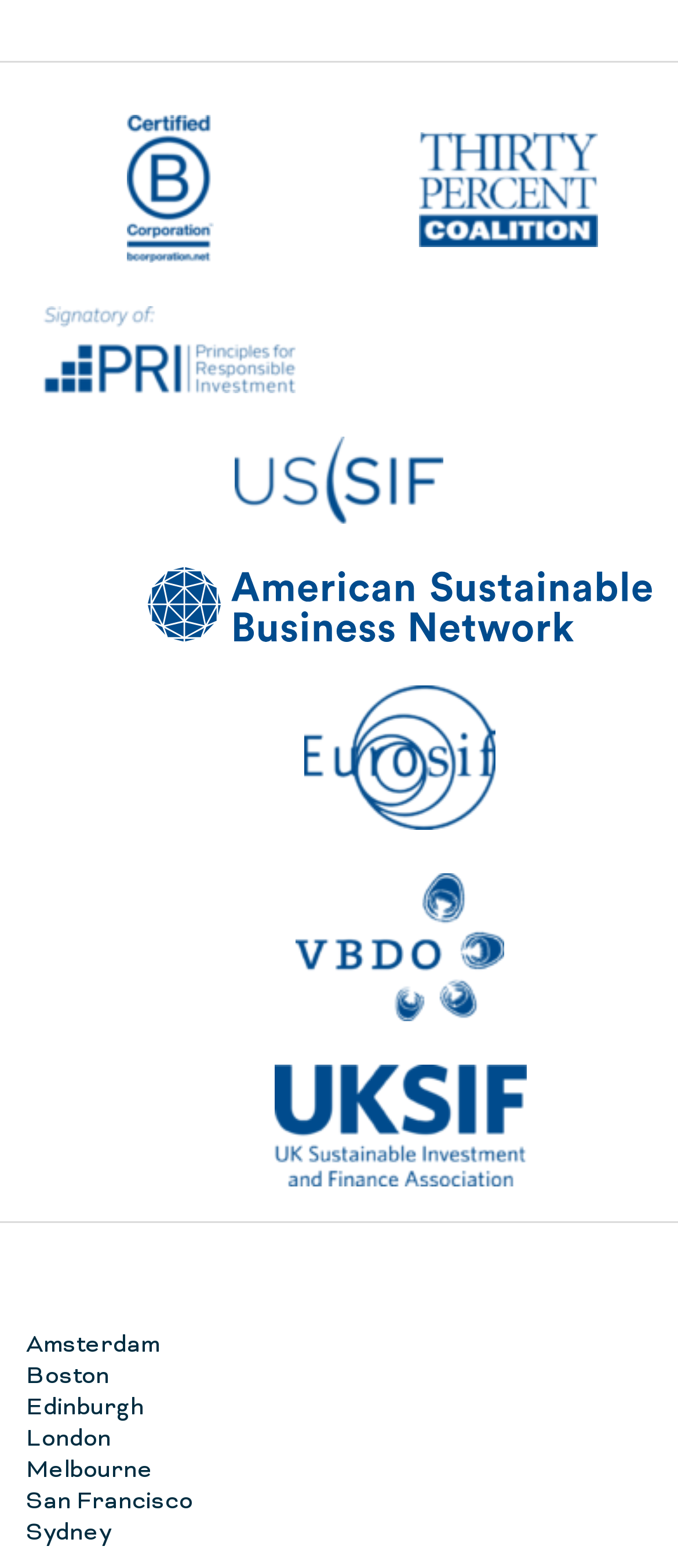Identify the bounding box coordinates of the clickable region to carry out the given instruction: "click the UKSIF_blue logo".

[0.404, 0.679, 0.776, 0.756]